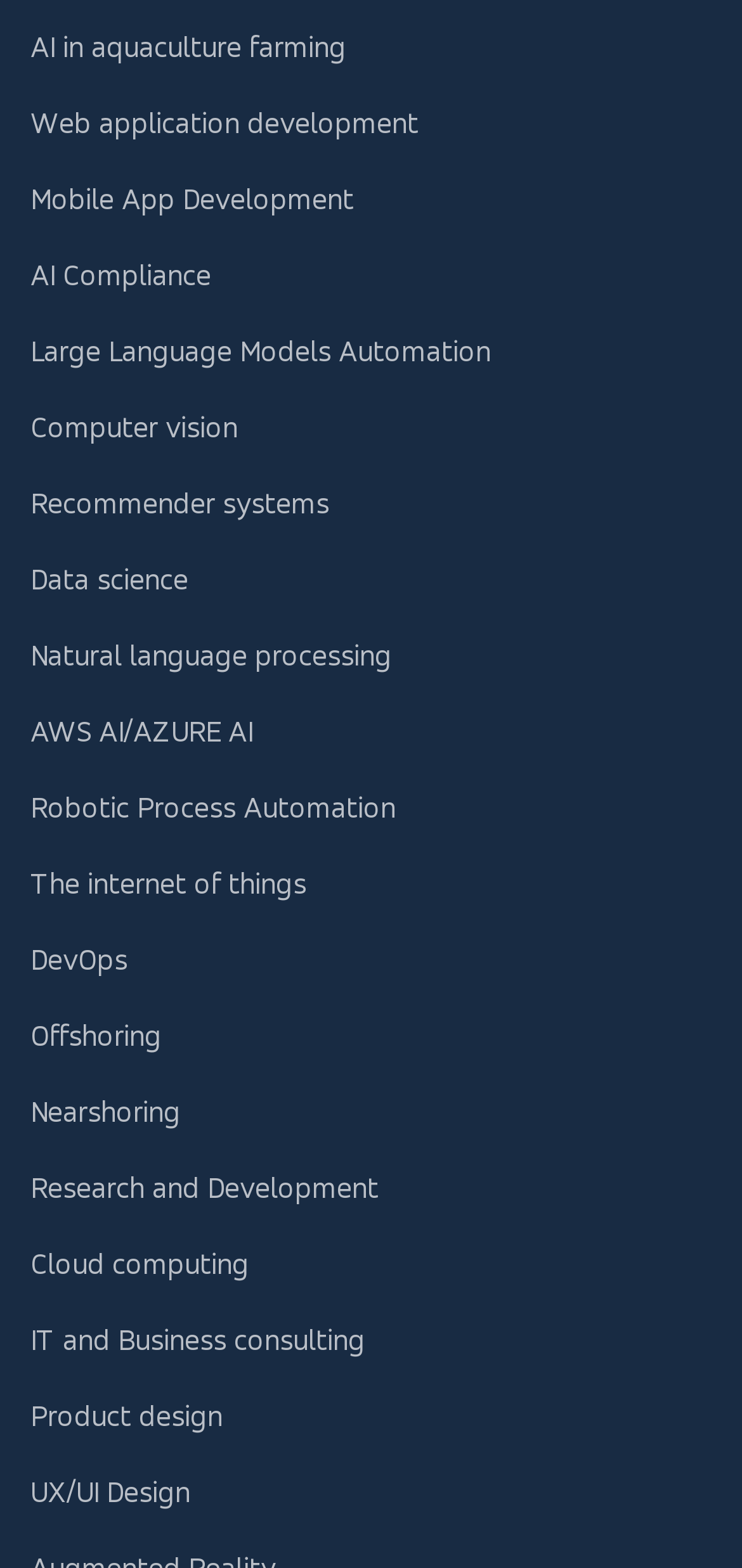Show the bounding box coordinates for the element that needs to be clicked to execute the following instruction: "Check Cookie settings". Provide the coordinates in the form of four float numbers between 0 and 1, i.e., [left, top, right, bottom].

None